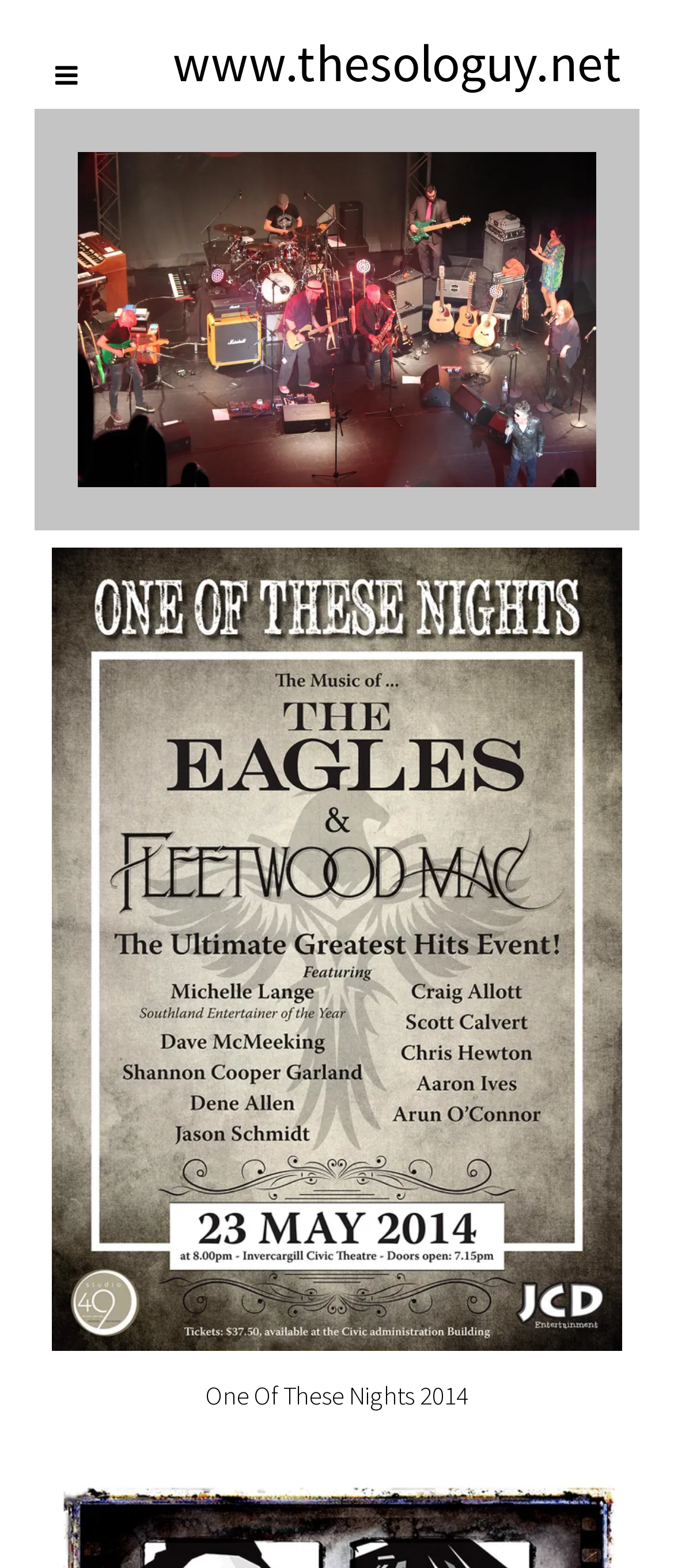Please find the bounding box for the following UI element description. Provide the coordinates in (top-left x, top-left y, bottom-right x, bottom-right y) format, with values between 0 and 1: www.thesologuy.net

[0.256, 0.022, 0.923, 0.058]